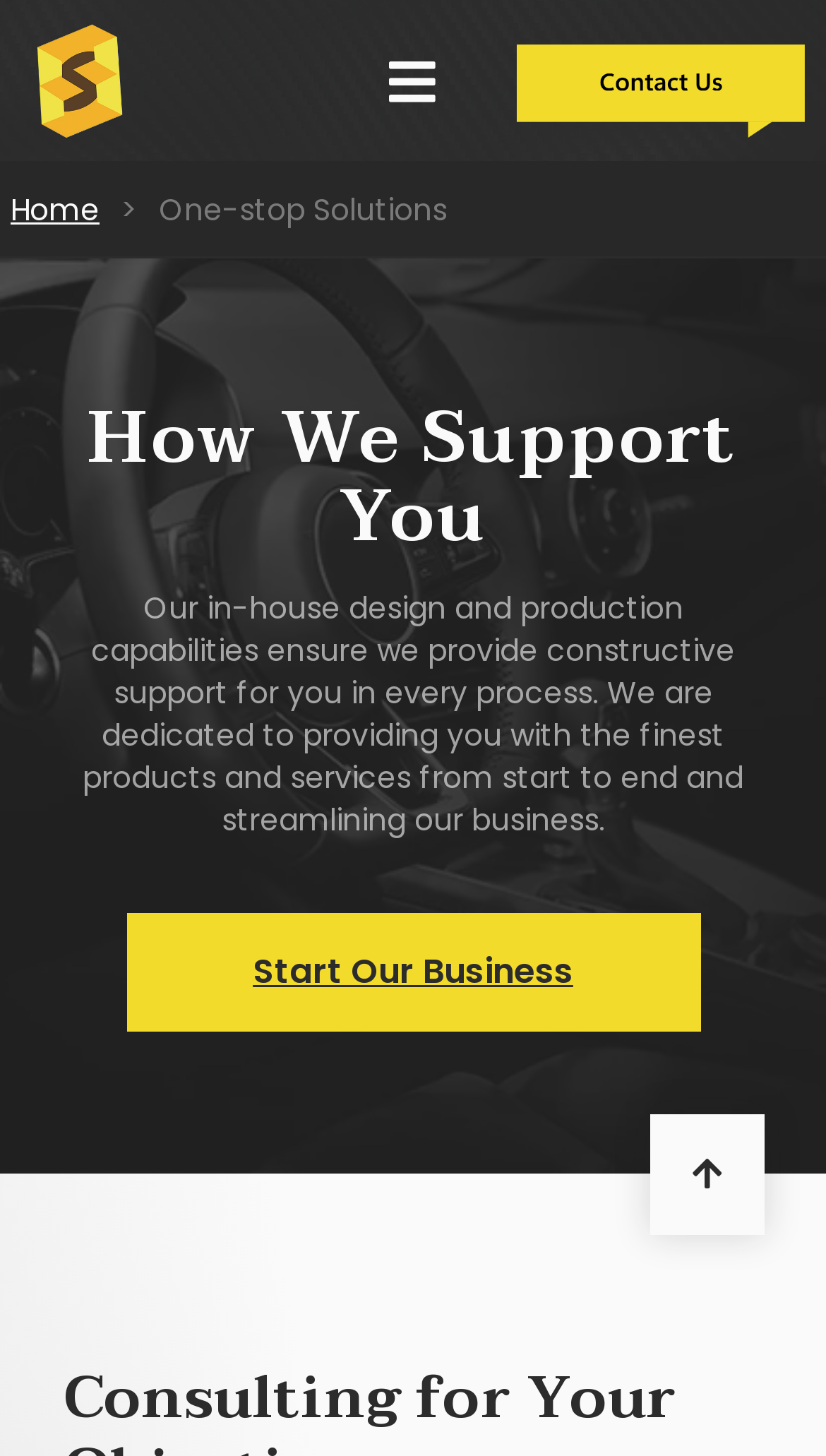What is the company's focus in car parts production?
Please provide an in-depth and detailed response to the question.

The company's focus in car parts production is on carbon fiber car parts, as indicated by the webpage title 'One-stop Solution for Carbon Fiber Car Parts Production', which suggests that they specialize in producing car parts made of carbon fiber.